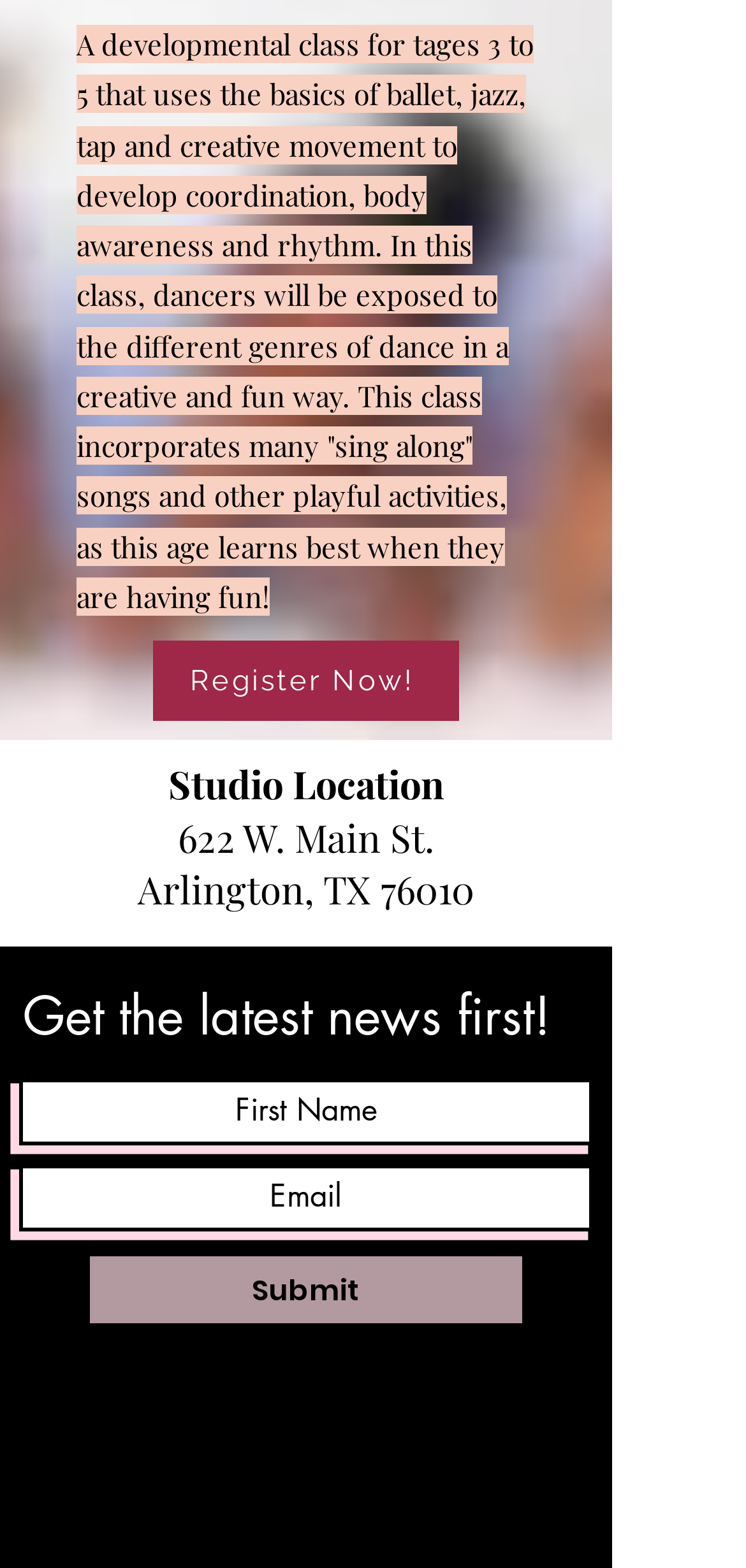What is the age range for the developmental class?
Observe the image and answer the question with a one-word or short phrase response.

3 to 5